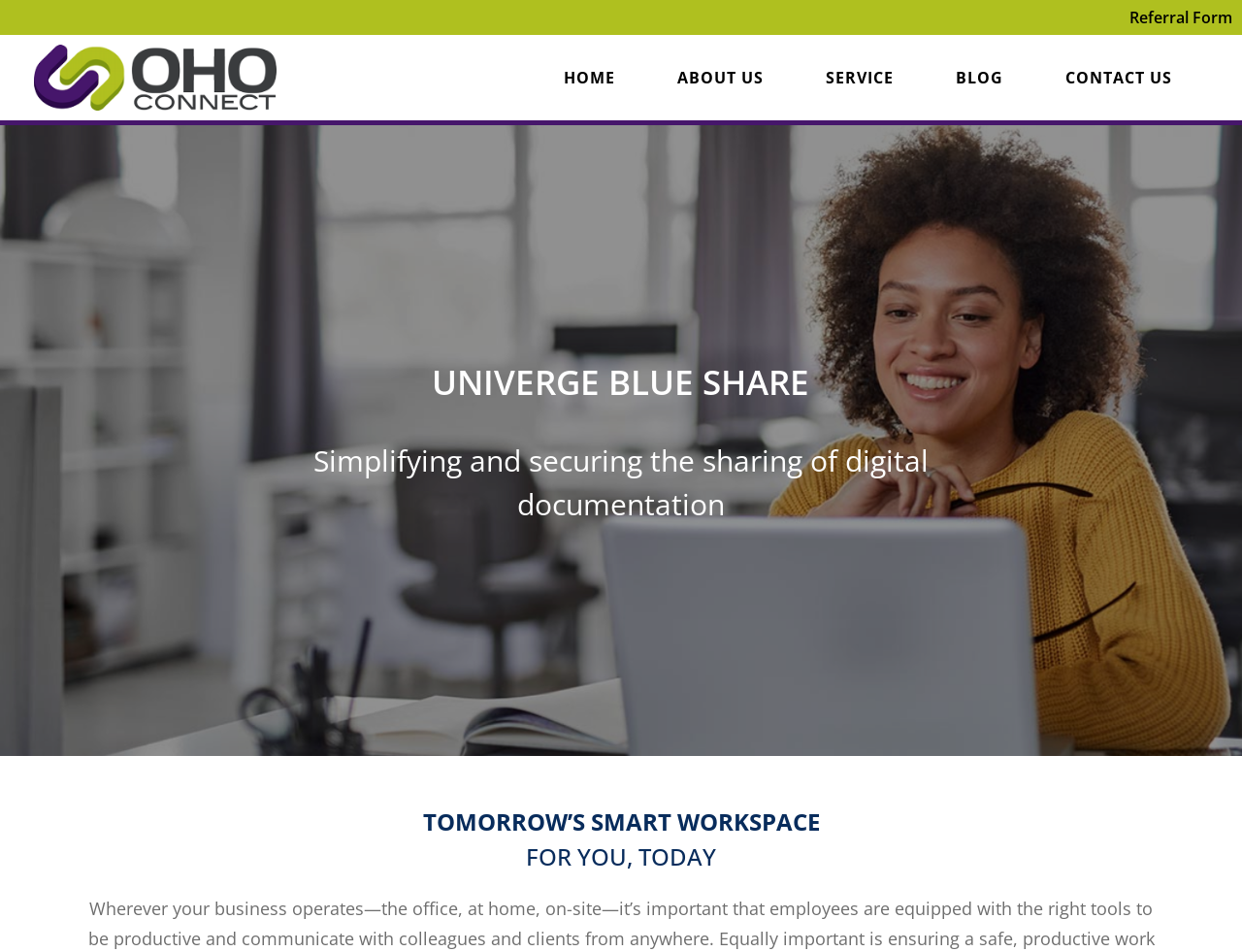What is the name of the smart workspace?
Based on the image, give a one-word or short phrase answer.

OHO Connect